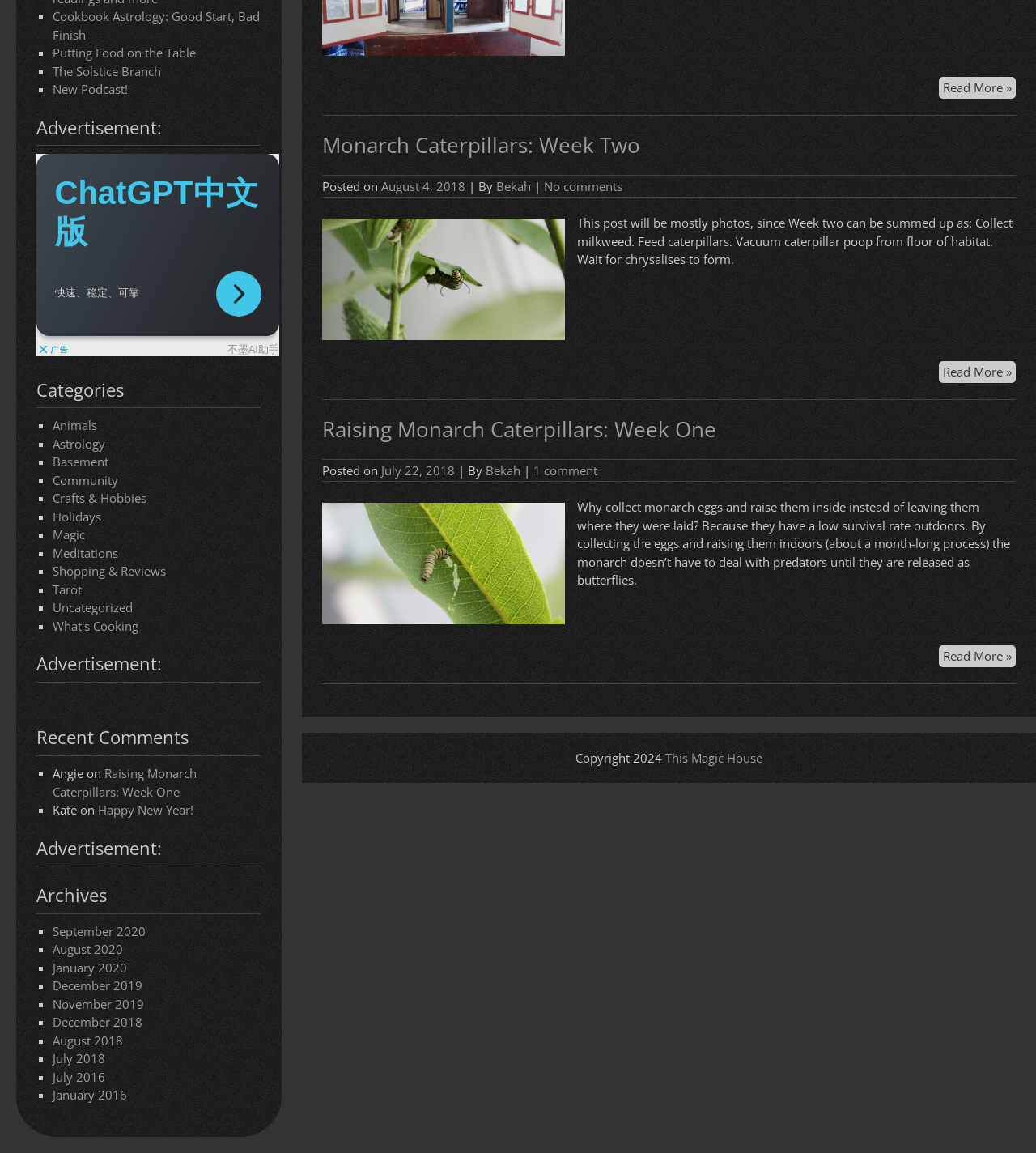Determine the bounding box coordinates for the UI element with the following description: "Raising Monarch Caterpillars: Week One". The coordinates should be four float numbers between 0 and 1, represented as [left, top, right, bottom].

[0.311, 0.359, 0.691, 0.385]